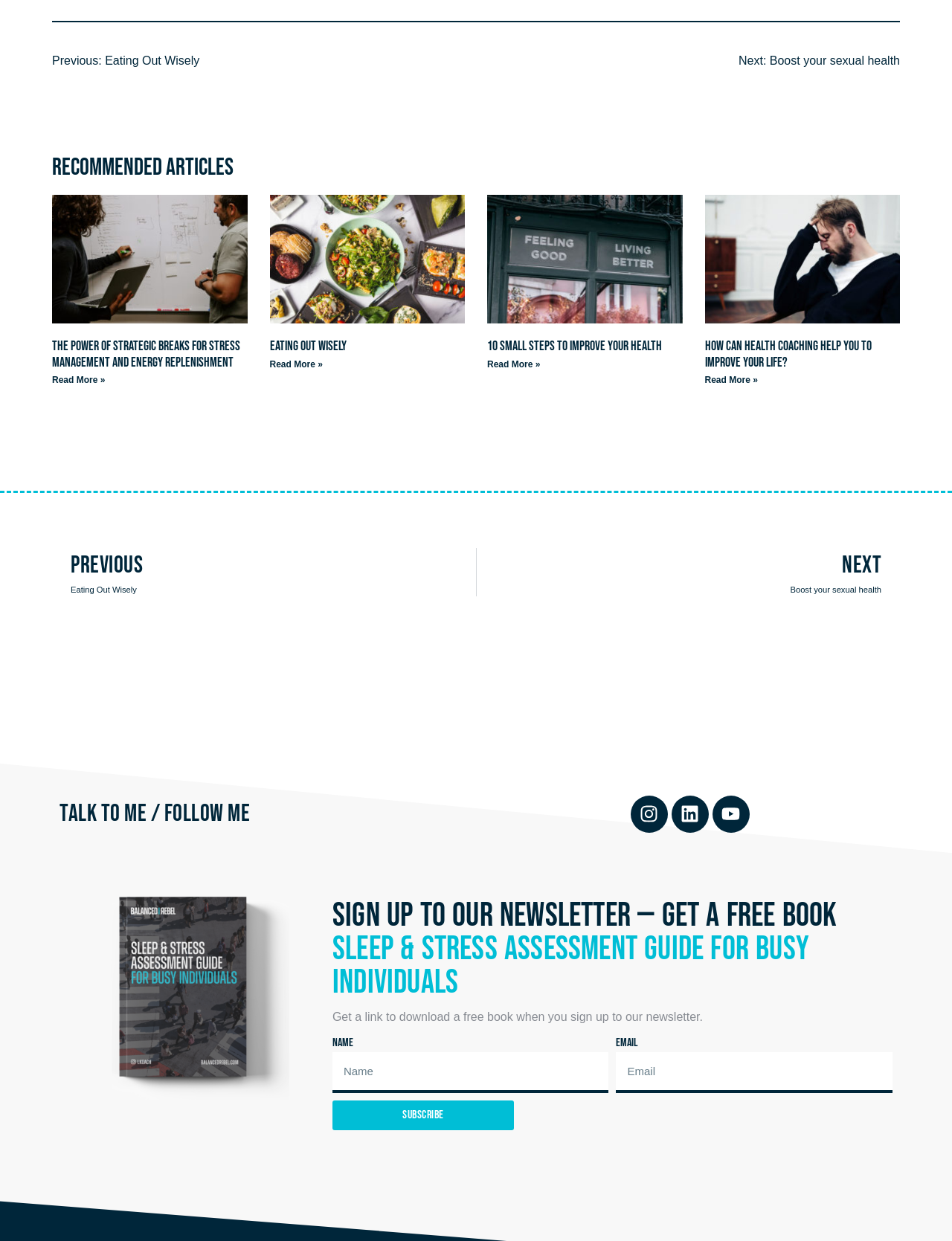What is the topic of the image at the bottom of the page?
Use the image to answer the question with a single word or phrase.

Sleep & Stress Assessment Guide